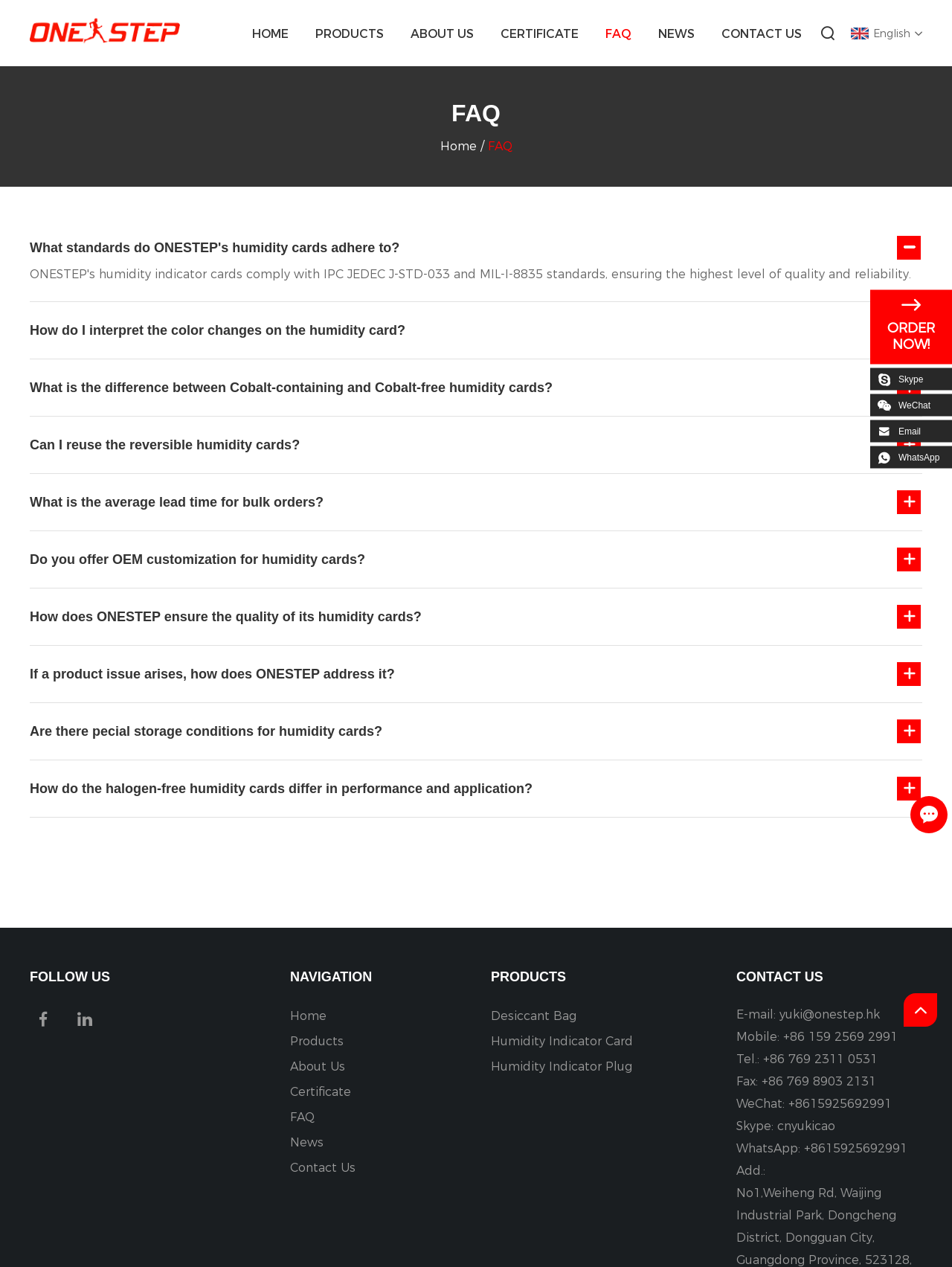Determine the bounding box coordinates for the clickable element to execute this instruction: "Search for products". Provide the coordinates as four float numbers between 0 and 1, i.e., [left, top, right, bottom].

[0.692, 0.052, 0.833, 0.075]